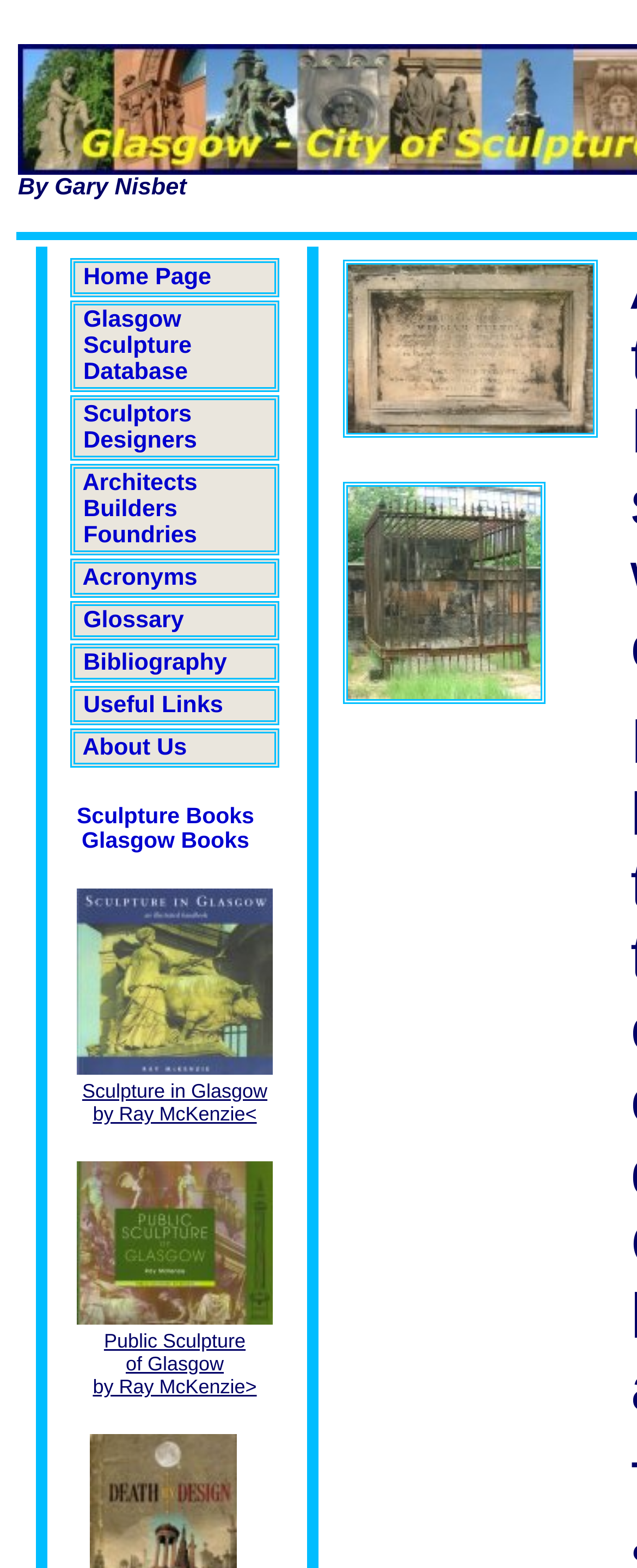Find the bounding box coordinates of the area to click in order to follow the instruction: "Click on 'Home Page'".

[0.11, 0.165, 0.438, 0.19]